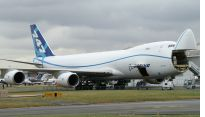Generate a detailed explanation of the scene depicted in the image.

The image features a Boeing 747-8i freighter parked on the tarmac, showcasing its distinctive large fuselage and iconic humpbacked design. The aircraft's cargo hold is visibly opened, indicating its capacity for transporting substantial freight. The livery is predominantly white with subtle blue accents, typical of Boeing's branding. In the background, other aircraft can be seen, providing context to the bustling atmosphere of an airfield. This visual accompanies an article discussing the ongoing production slowdown of the Boeing 747, a model that has been pivotal in the history of aviation since its first flight in 1969. The piece reflects on the future of this renowned "Jumbo Jet," highlighting Boeing's continued confidence in its market despite the challenges.